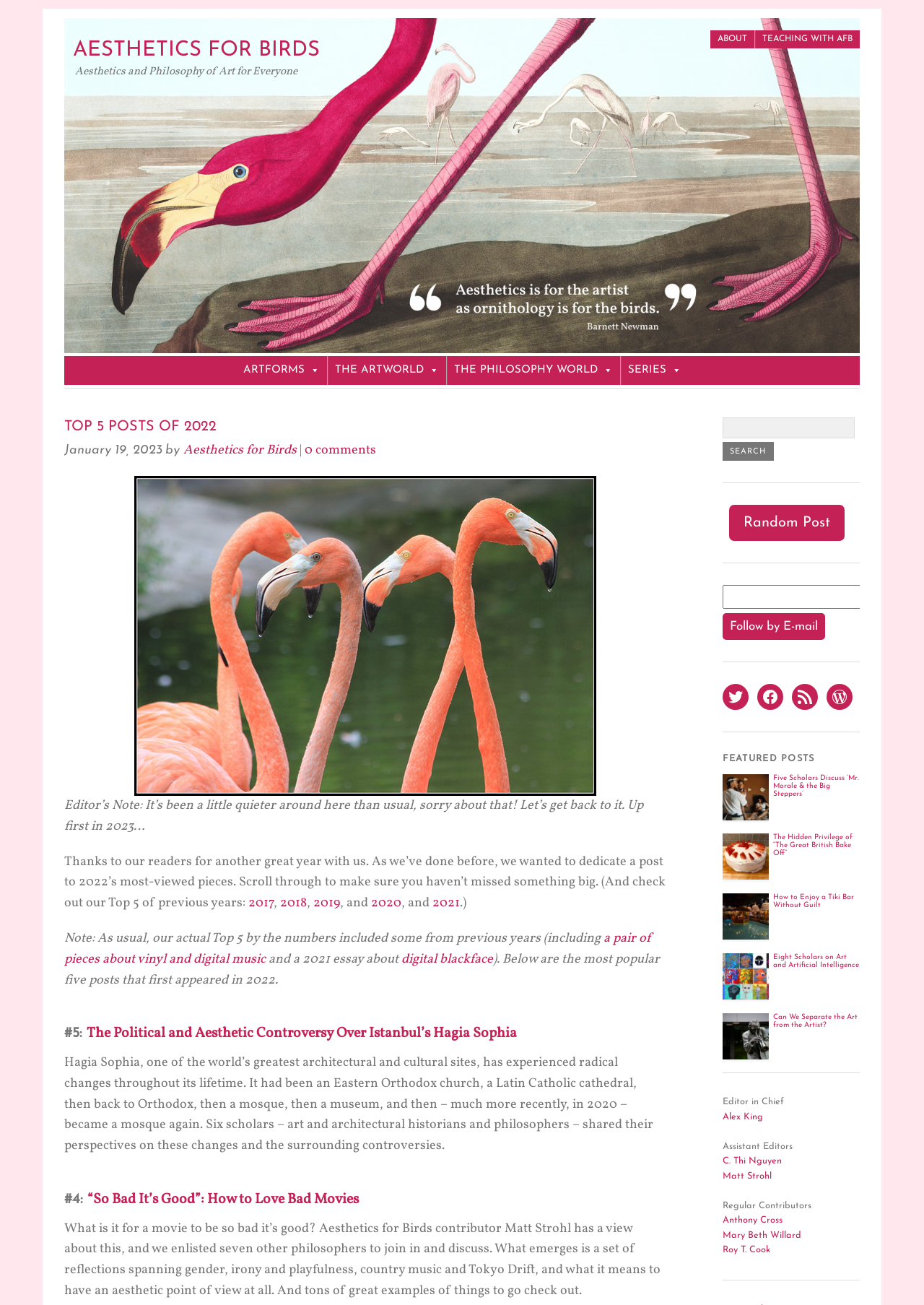Find the bounding box coordinates corresponding to the UI element with the description: "2018". The coordinates should be formatted as [left, top, right, bottom], with values as floats between 0 and 1.

[0.303, 0.685, 0.332, 0.699]